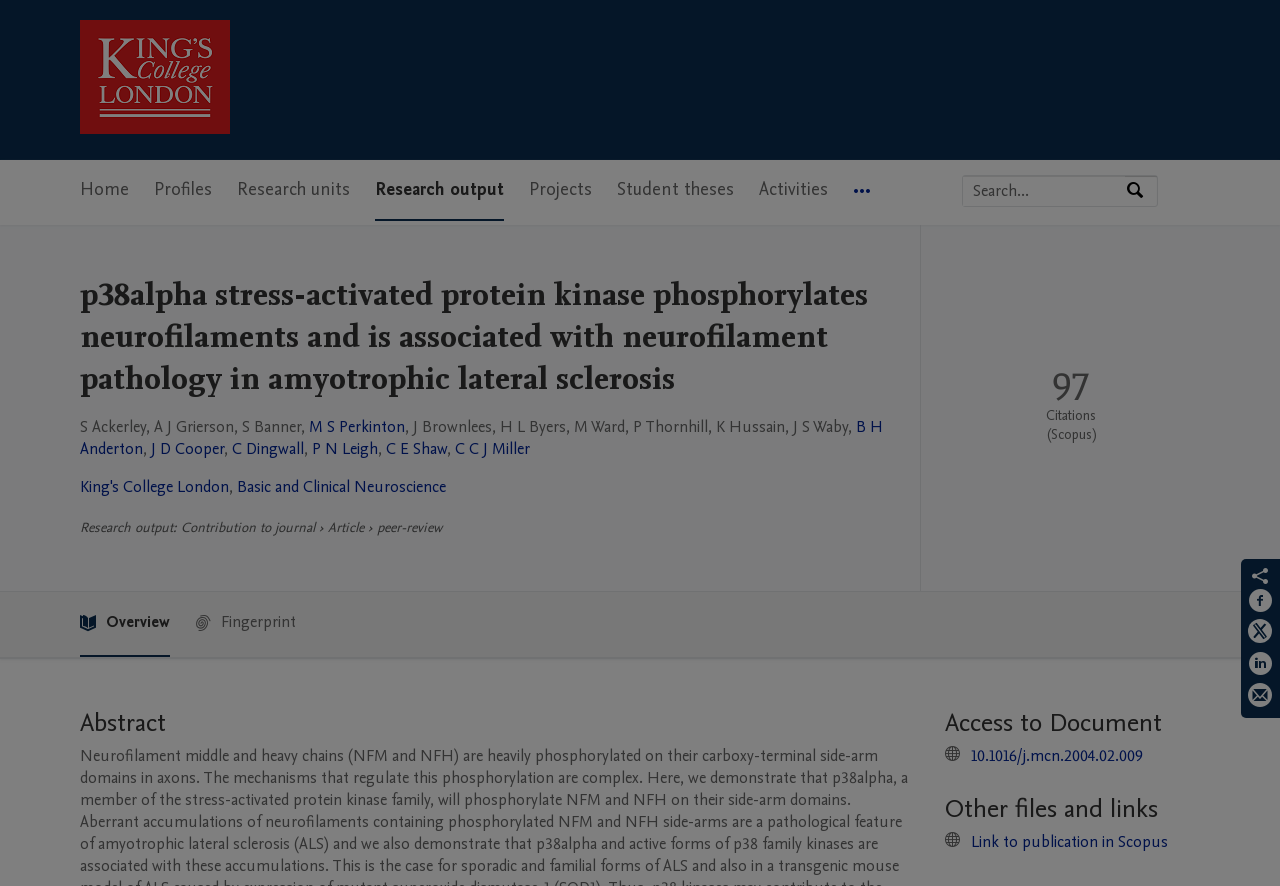Provide the bounding box coordinates, formatted as (top-left x, top-left y, bottom-right x, bottom-right y), with all values being floating point numbers between 0 and 1. Identify the bounding box of the UI element that matches the description: J D Cooper

[0.118, 0.494, 0.175, 0.519]